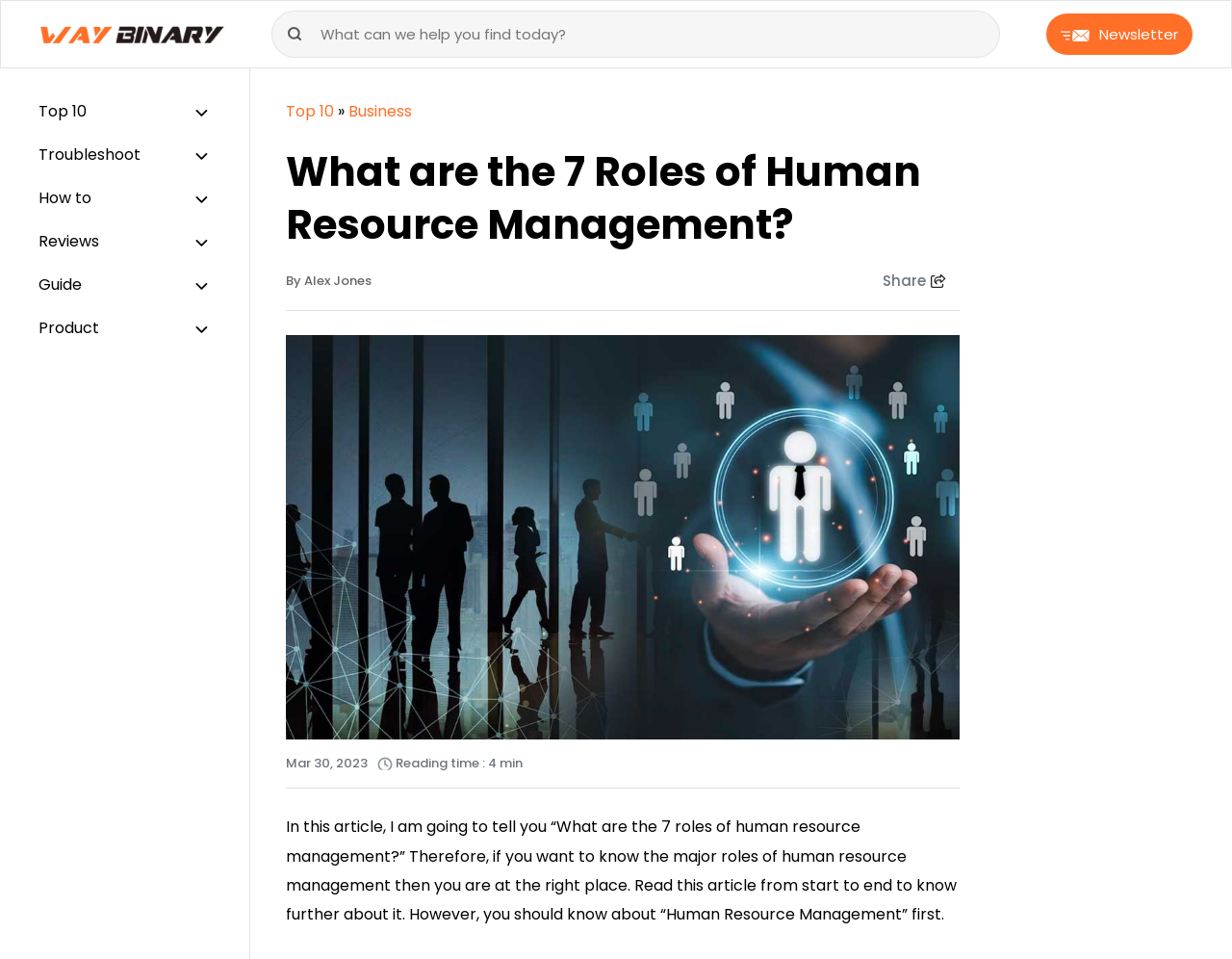What is the author's name?
Carefully examine the image and provide a detailed answer to the question.

The author's name can be found by looking at the link 'author' which has a static text 'By Alex Jones' next to it.